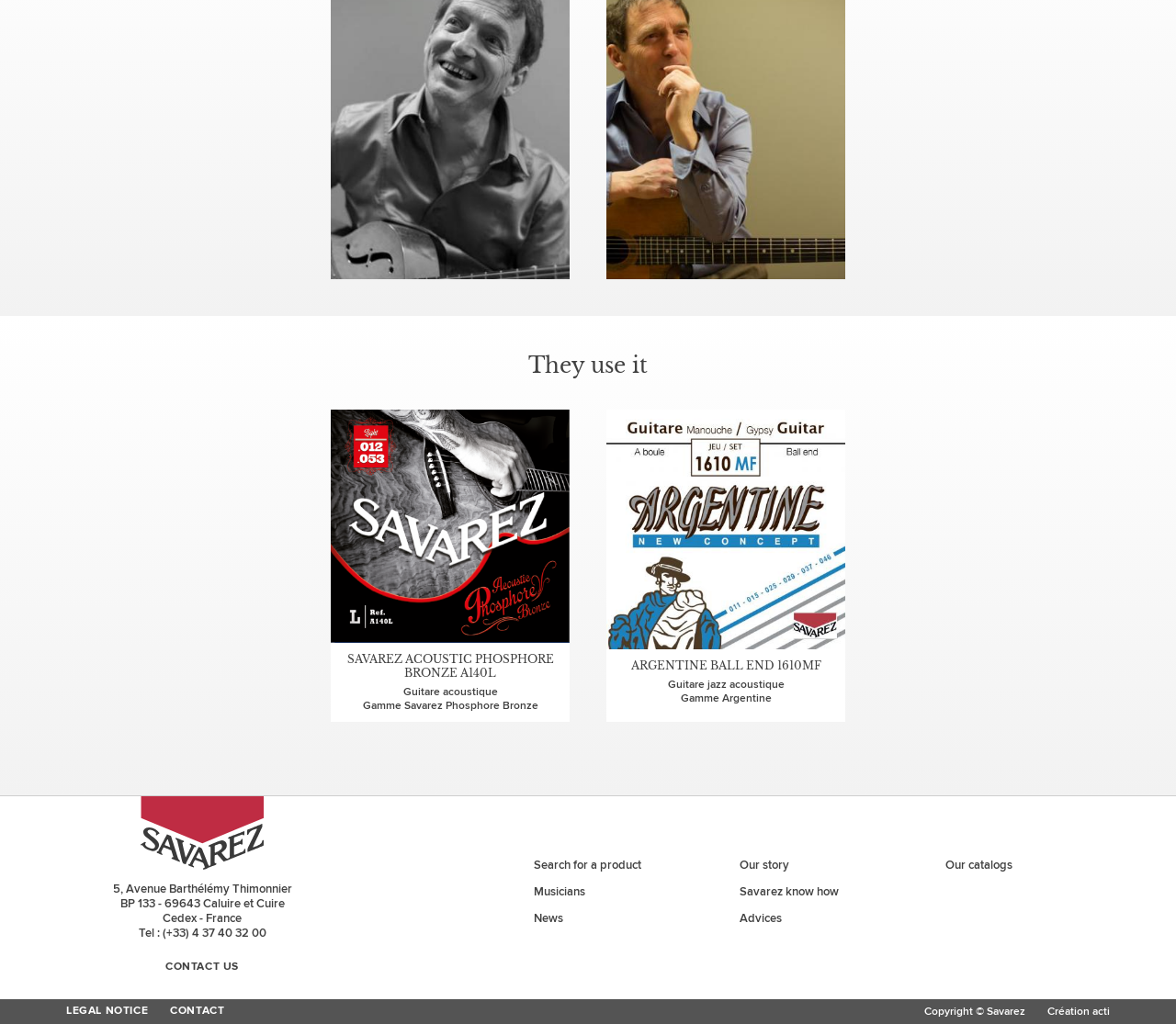What is the address of the company?
From the image, respond using a single word or phrase.

5, Avenue Barthélémy Thimonnier, BP 133 - 69643 Caluire et Cuire, Cedex - France